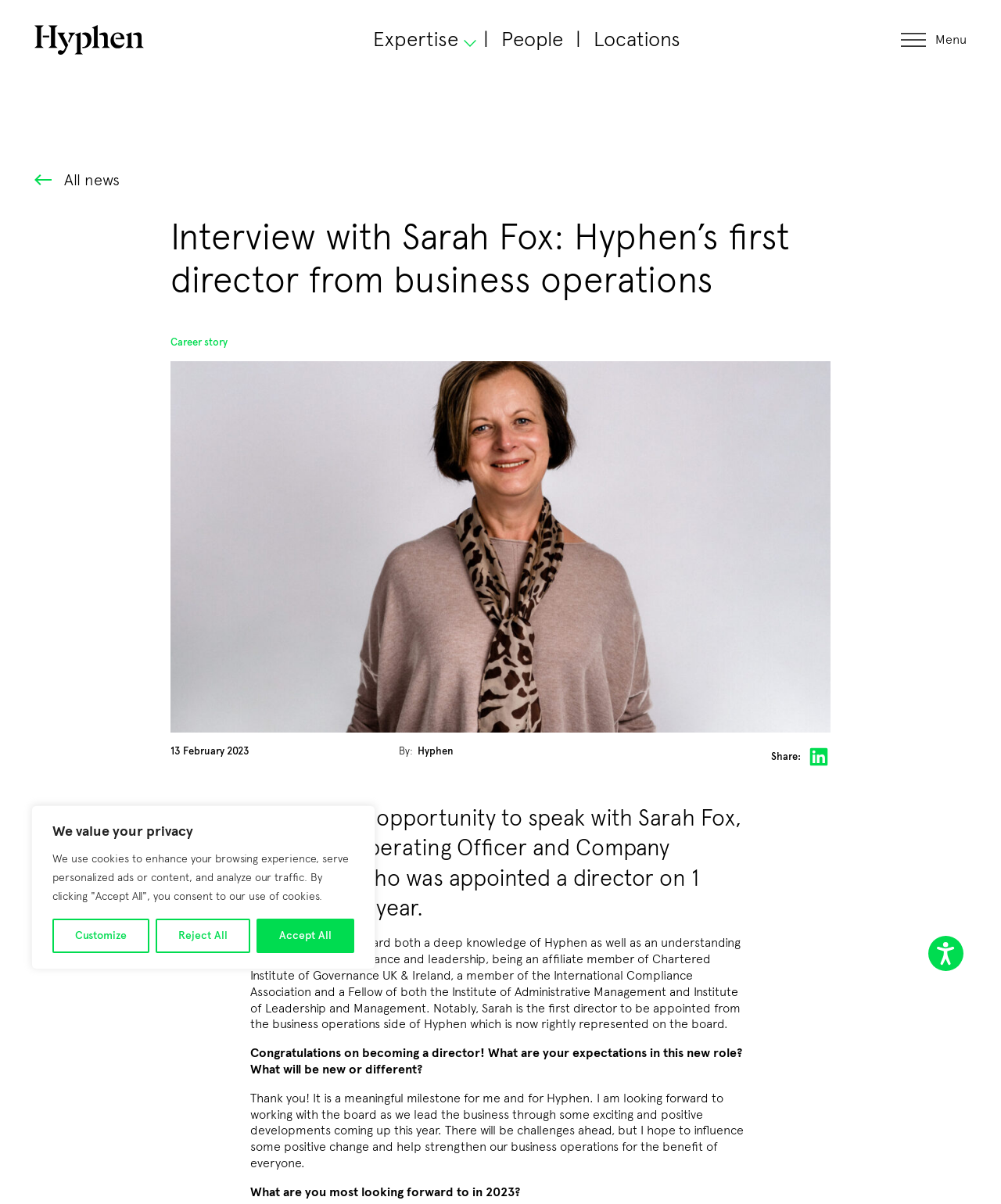Identify the bounding box coordinates of the clickable section necessary to follow the following instruction: "Share on LinkedIn". The coordinates should be presented as four float numbers from 0 to 1, i.e., [left, top, right, bottom].

[0.807, 0.619, 0.83, 0.639]